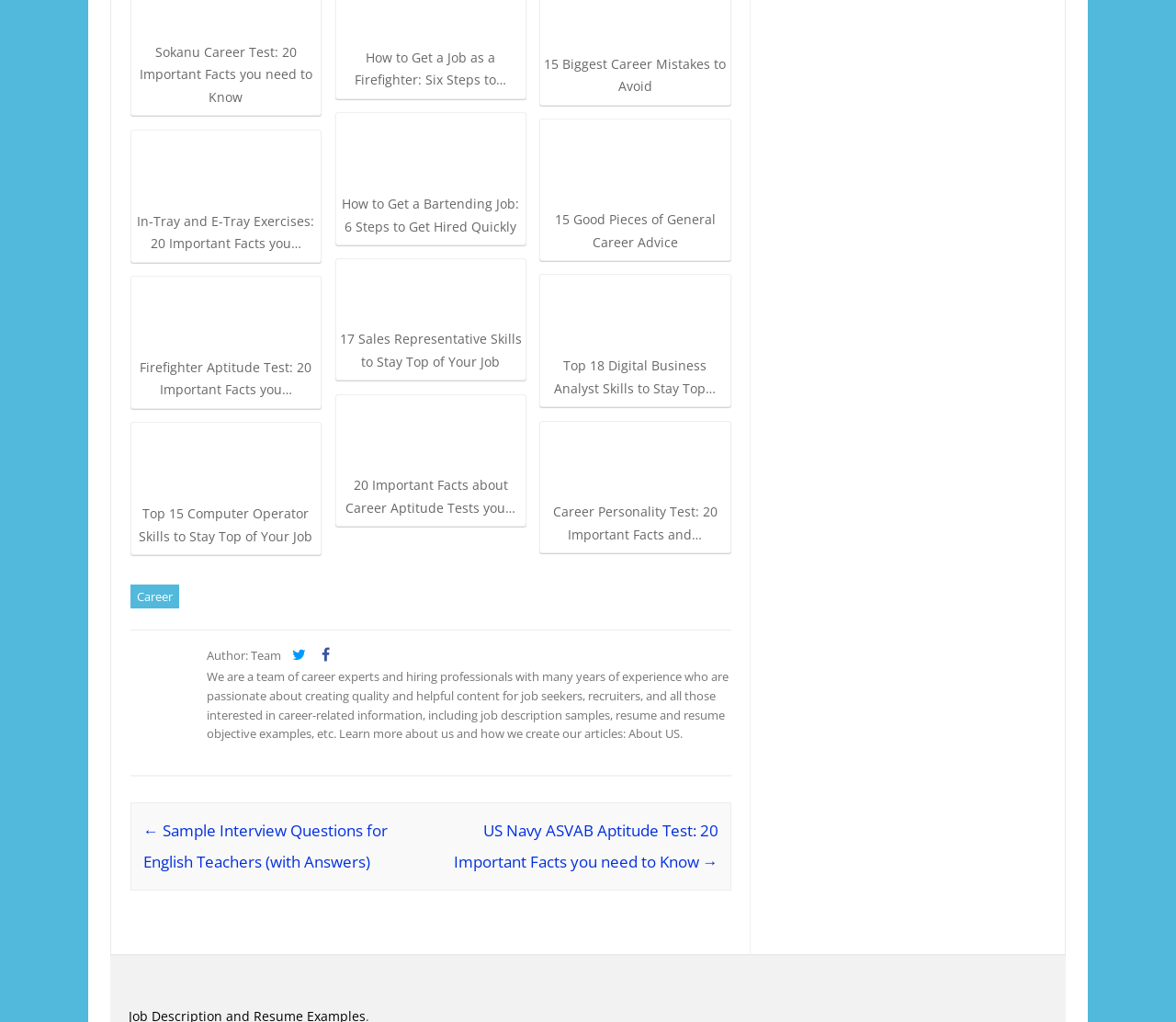Find the bounding box coordinates for the UI element that matches this description: "About US.".

[0.534, 0.71, 0.58, 0.726]